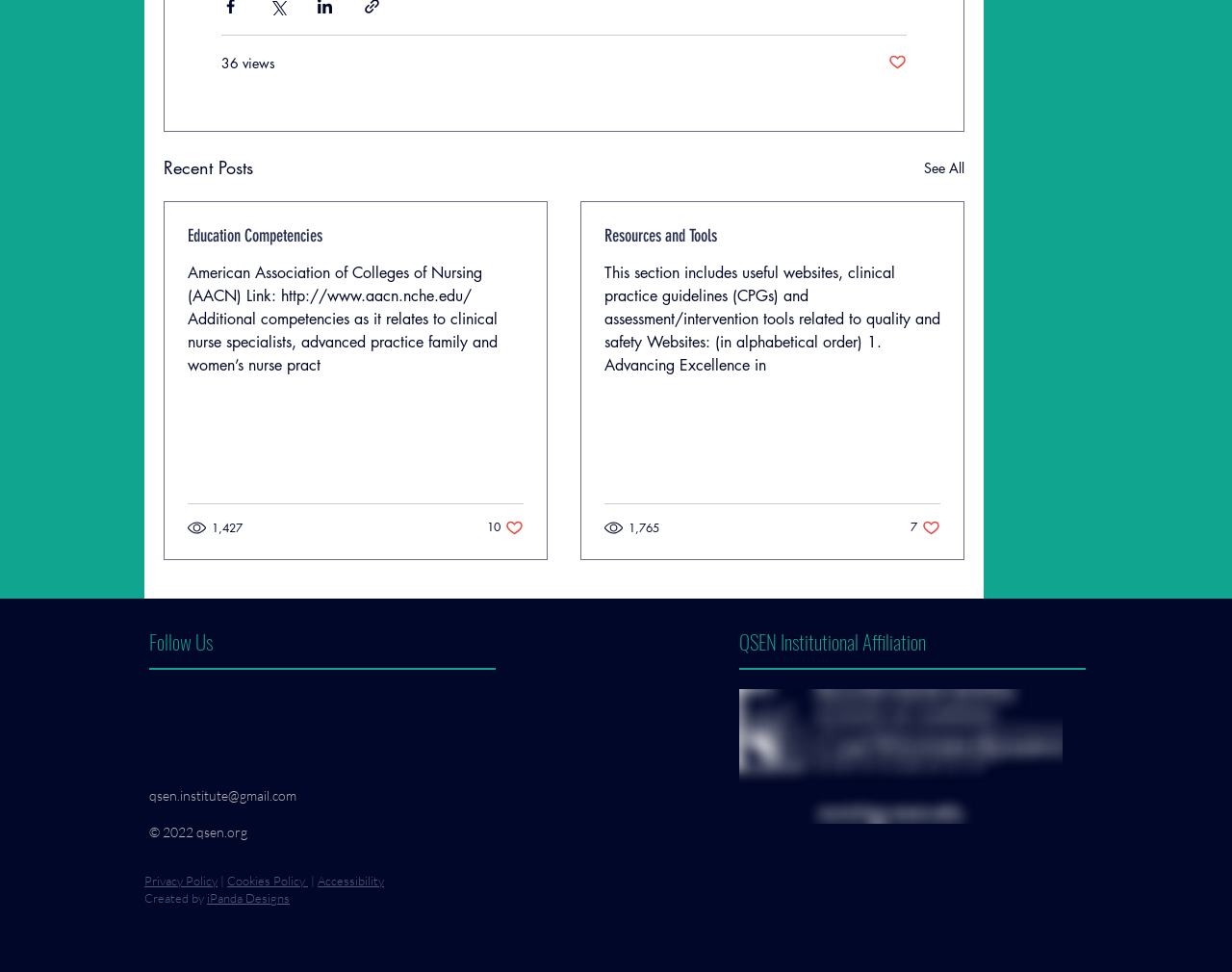Please look at the image and answer the question with a detailed explanation: How many social media platforms are listed?

I counted the number of link elements inside the list element with ID 73, and there are four links to social media platforms: Facebook, Twitter, LinkedIn, and Instagram.